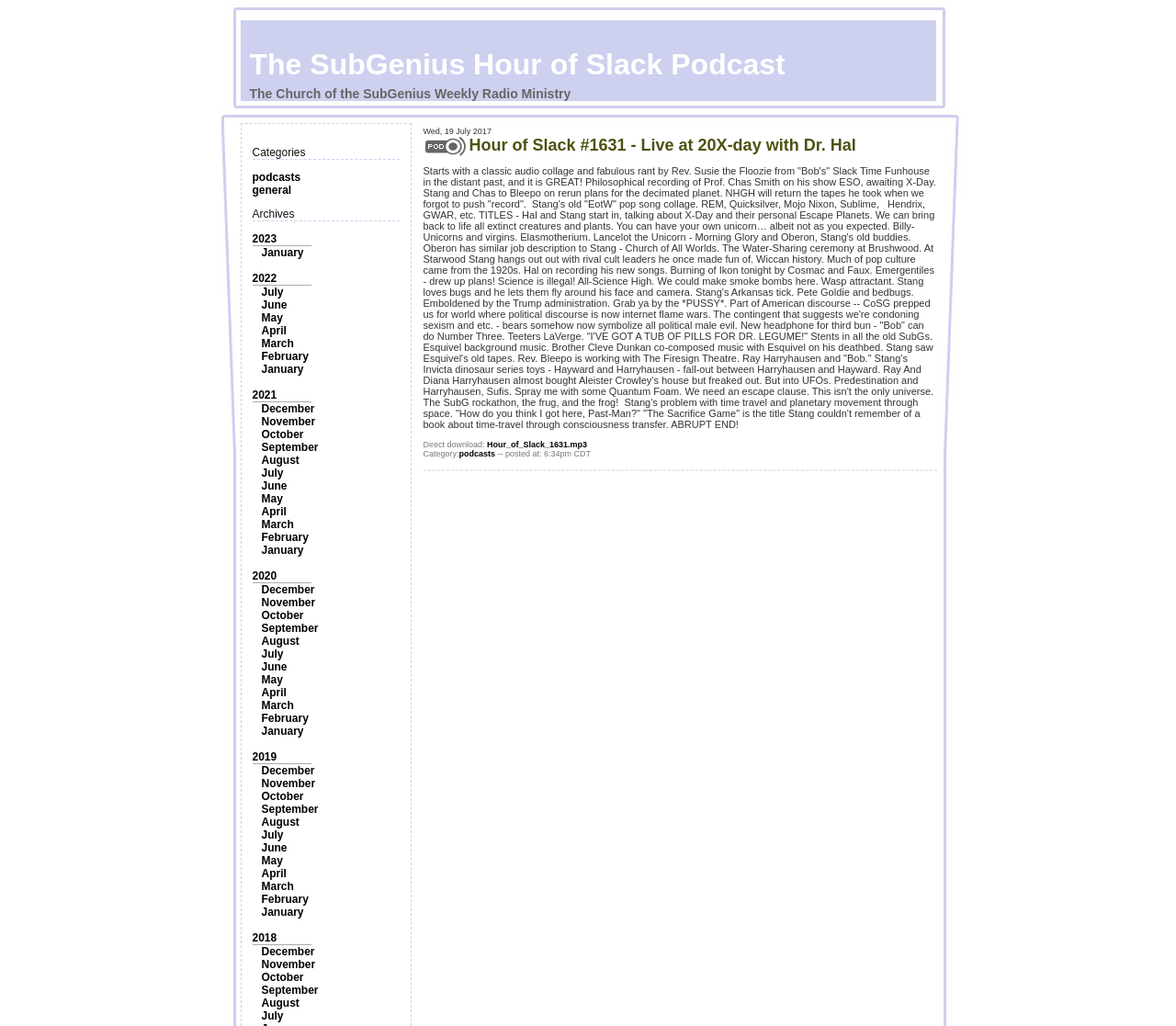What is the name of the podcast?
Respond to the question with a single word or phrase according to the image.

The SubGenius Hour of Slack